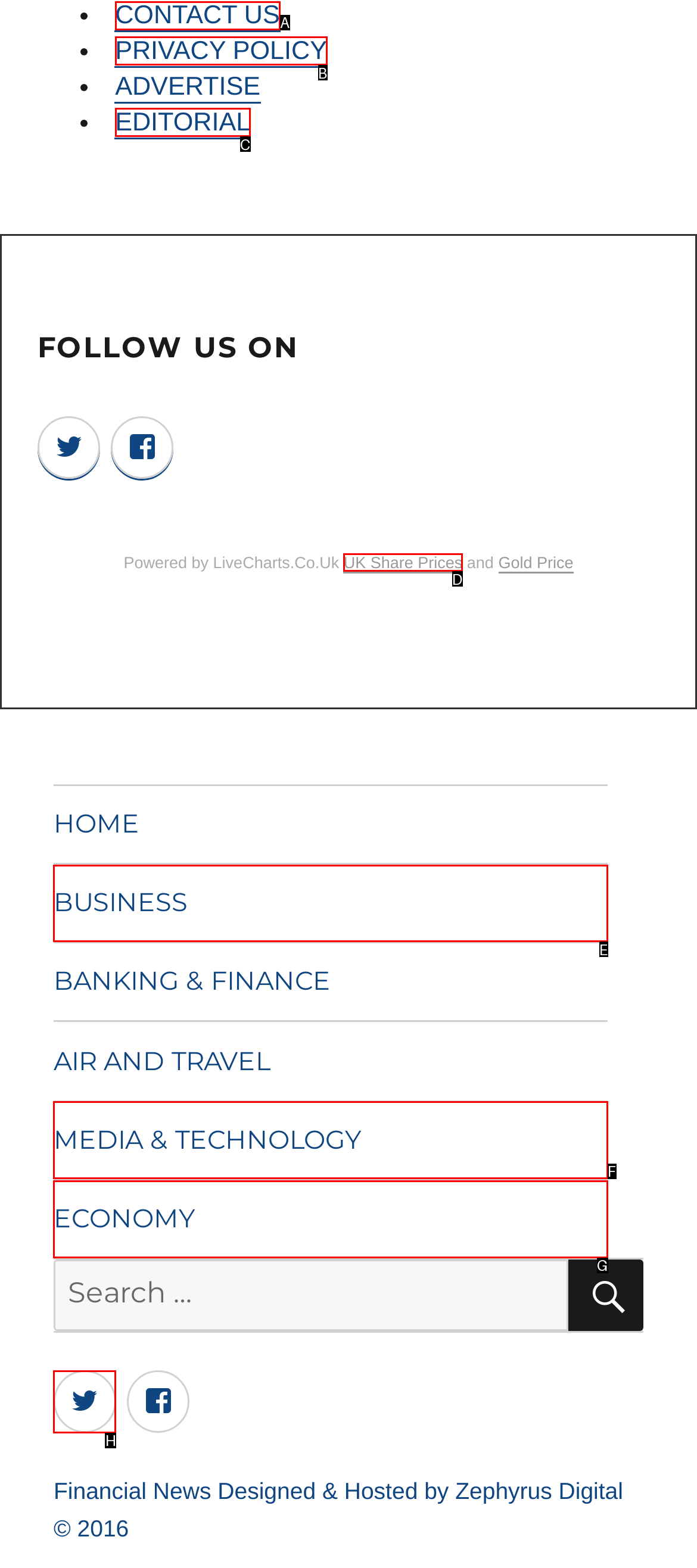Given the task: Click on CONTACT US, point out the letter of the appropriate UI element from the marked options in the screenshot.

A